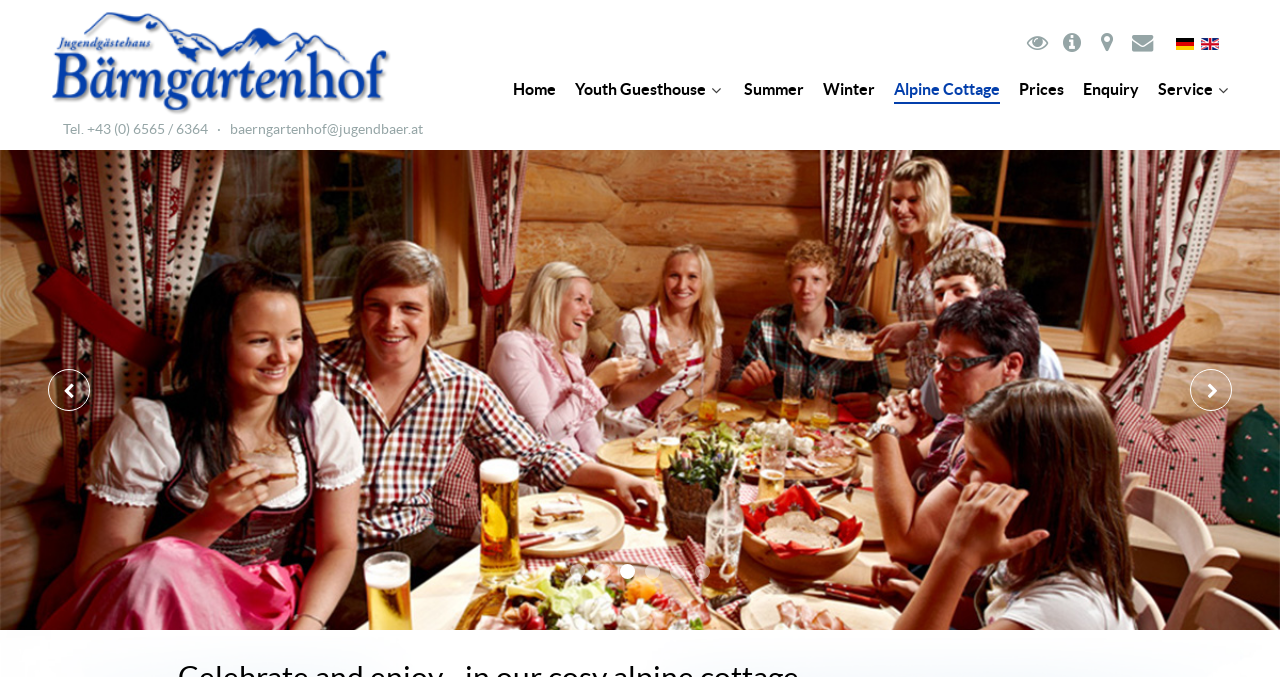Please identify the bounding box coordinates of the area that needs to be clicked to follow this instruction: "Send an email to baerngartenhof@jugendbaer.at".

[0.18, 0.18, 0.33, 0.202]